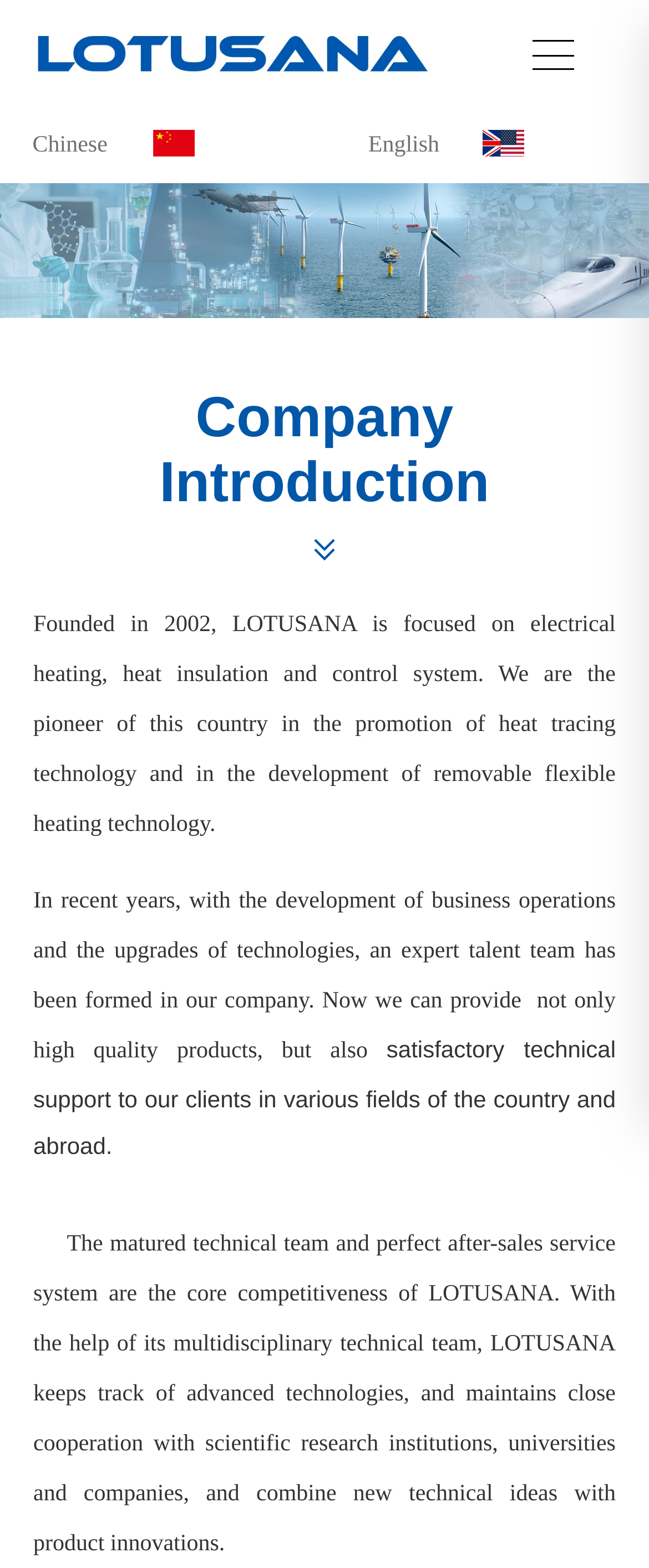What is the name of the technical team?
Refer to the image and answer the question using a single word or phrase.

LOTUSANA